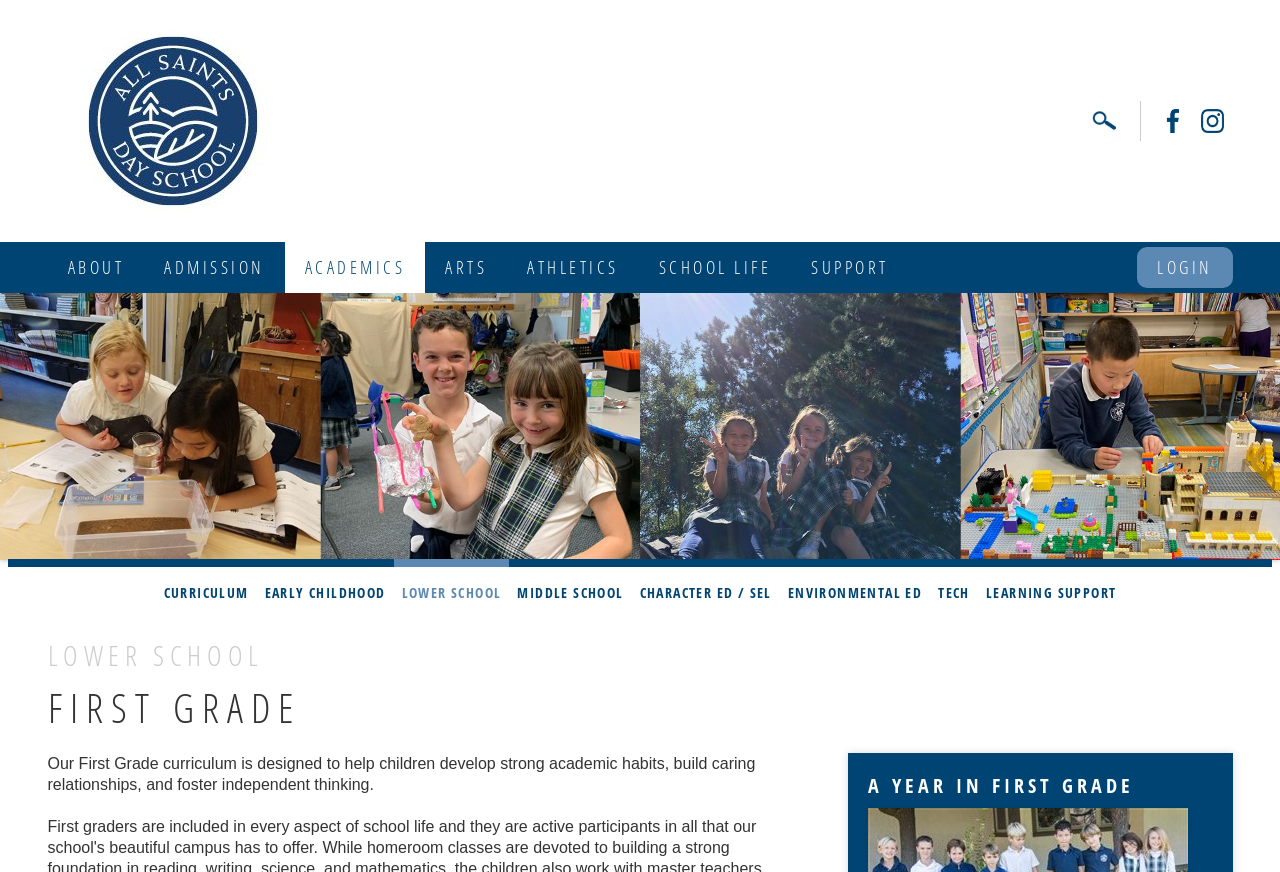Identify the coordinates of the bounding box for the element that must be clicked to accomplish the instruction: "Search for something".

[0.847, 0.118, 0.882, 0.136]